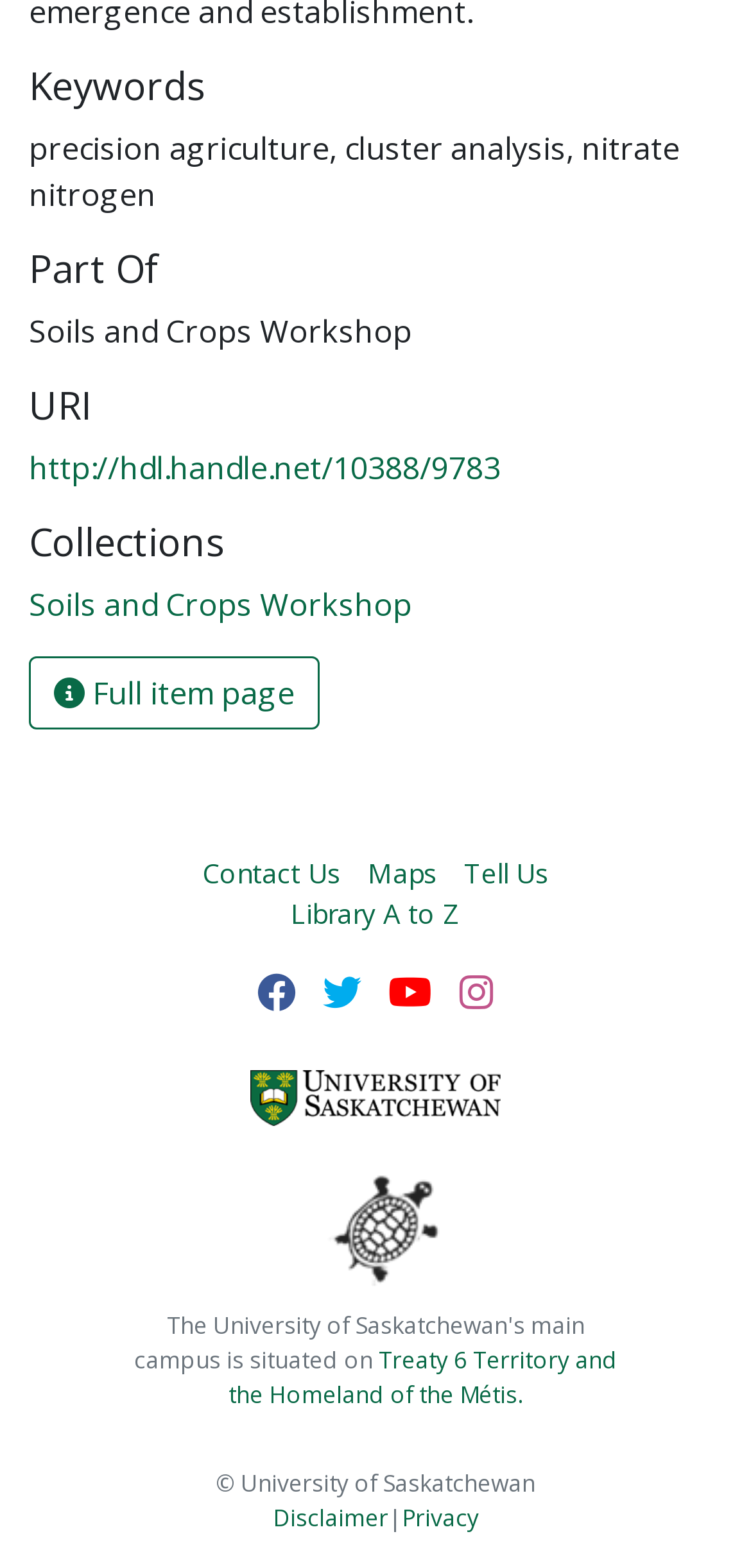Identify the bounding box coordinates of the region I need to click to complete this instruction: "Contact Us".

[0.269, 0.543, 0.454, 0.569]